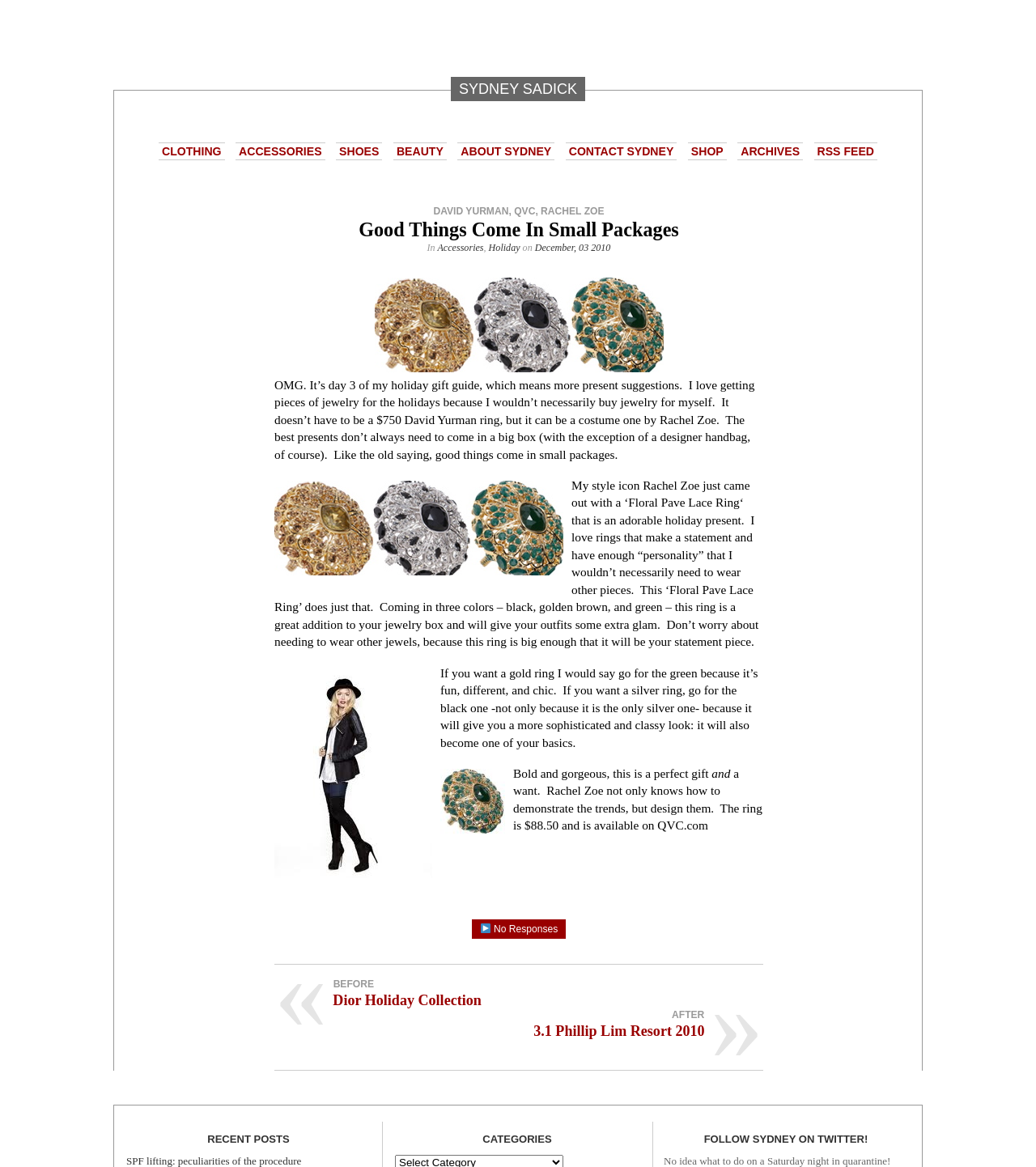Identify the bounding box coordinates for the region of the element that should be clicked to carry out the instruction: "View the 'Floral Pave Lace Ring' image". The bounding box coordinates should be four float numbers between 0 and 1, i.e., [left, top, right, bottom].

[0.265, 0.412, 0.544, 0.493]